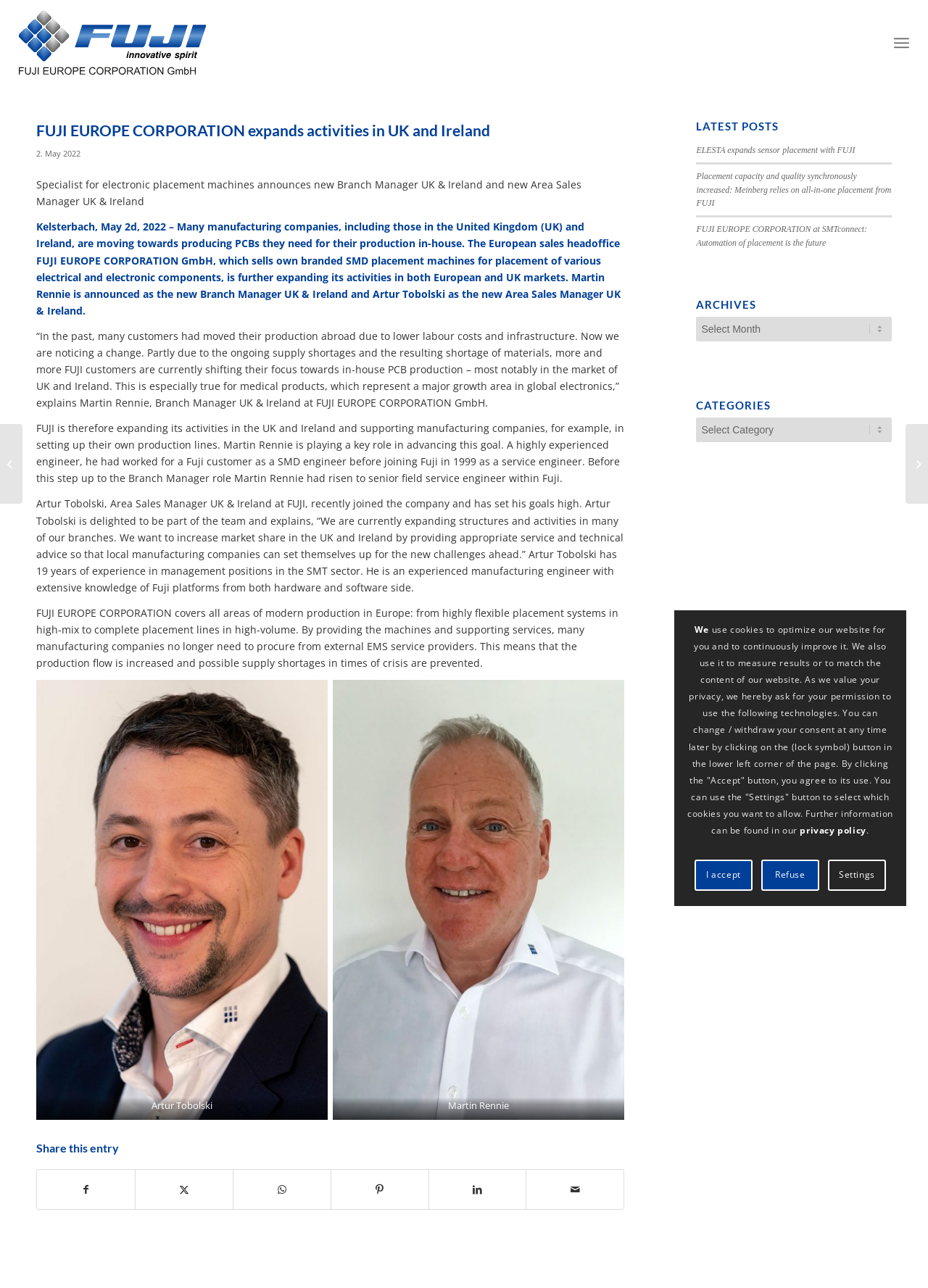From the screenshot, find the bounding box of the UI element matching this description: "Share by Mail". Supply the bounding box coordinates in the form [left, top, right, bottom], each a float between 0 and 1.

[0.568, 0.908, 0.672, 0.939]